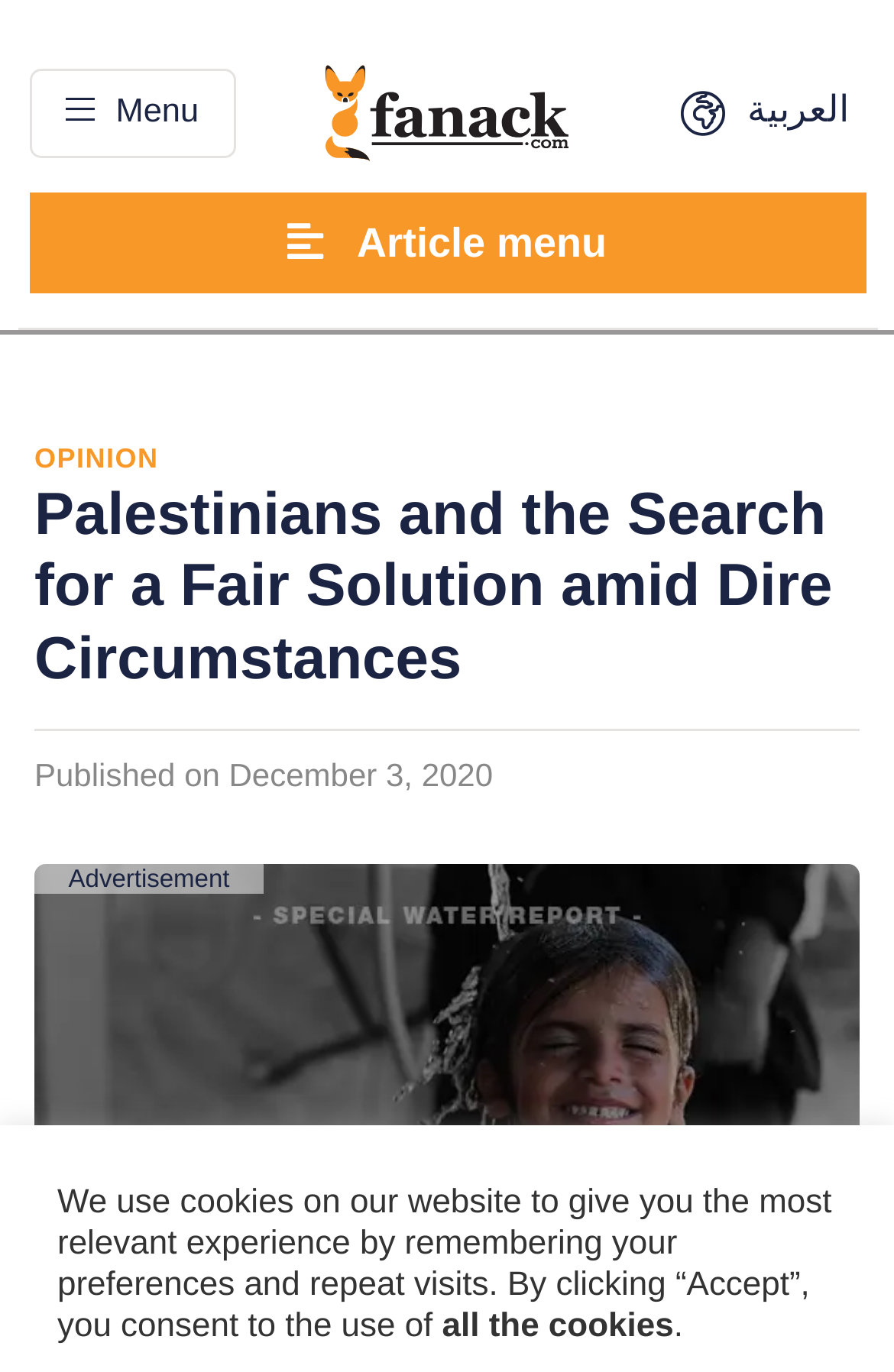Identify the bounding box coordinates for the UI element described as: "Article menu". The coordinates should be provided as four floats between 0 and 1: [left, top, right, bottom].

[0.032, 0.14, 0.968, 0.214]